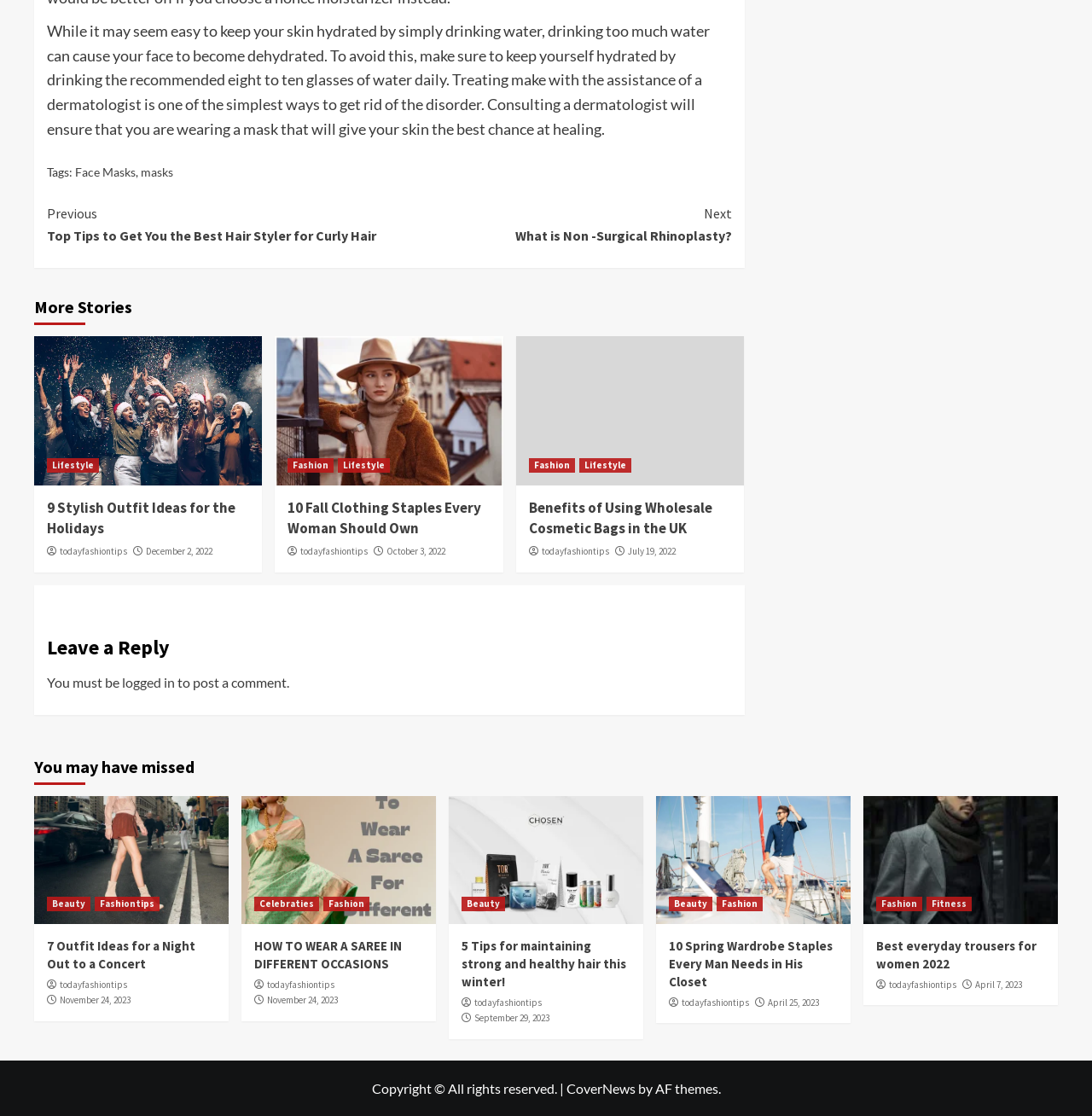What is the purpose of the 'Continue Reading' button?
Can you provide an in-depth and detailed response to the question?

The 'Continue Reading' button is likely used to load more content of the current article, allowing the user to read more of the article's content.